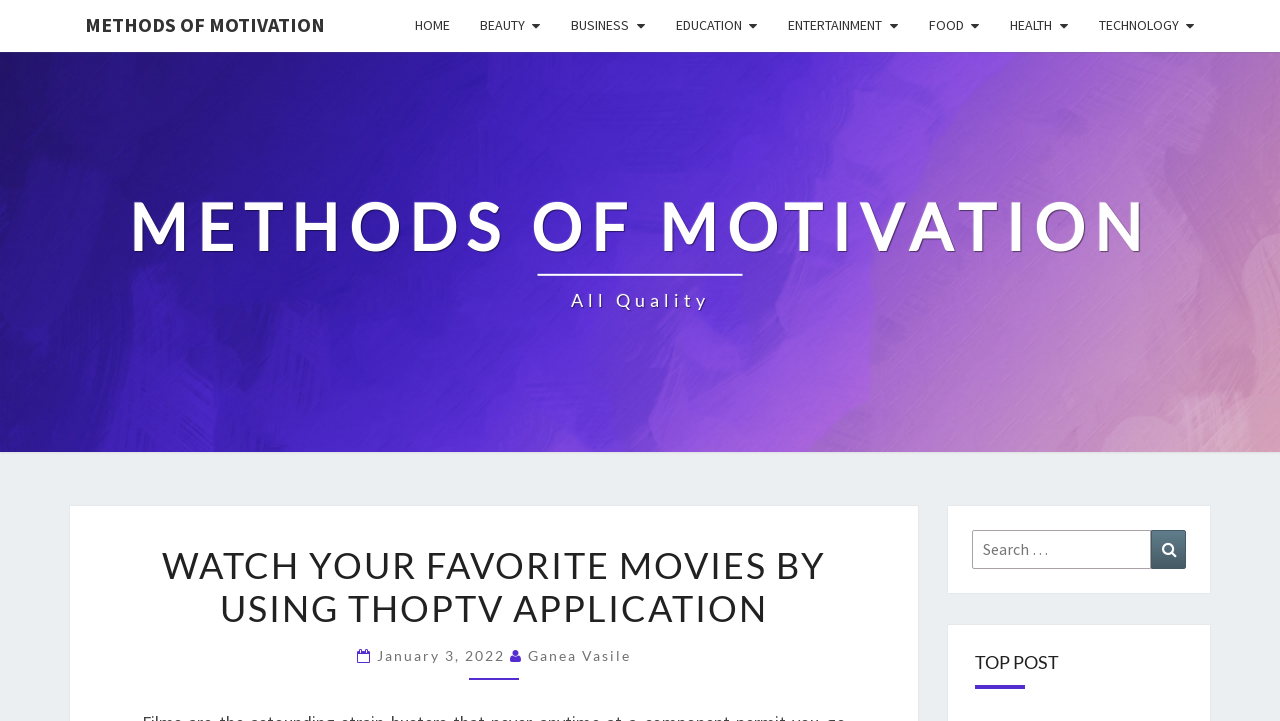Please specify the coordinates of the bounding box for the element that should be clicked to carry out this instruction: "go to home page". The coordinates must be four float numbers between 0 and 1, formatted as [left, top, right, bottom].

[0.312, 0.0, 0.363, 0.072]